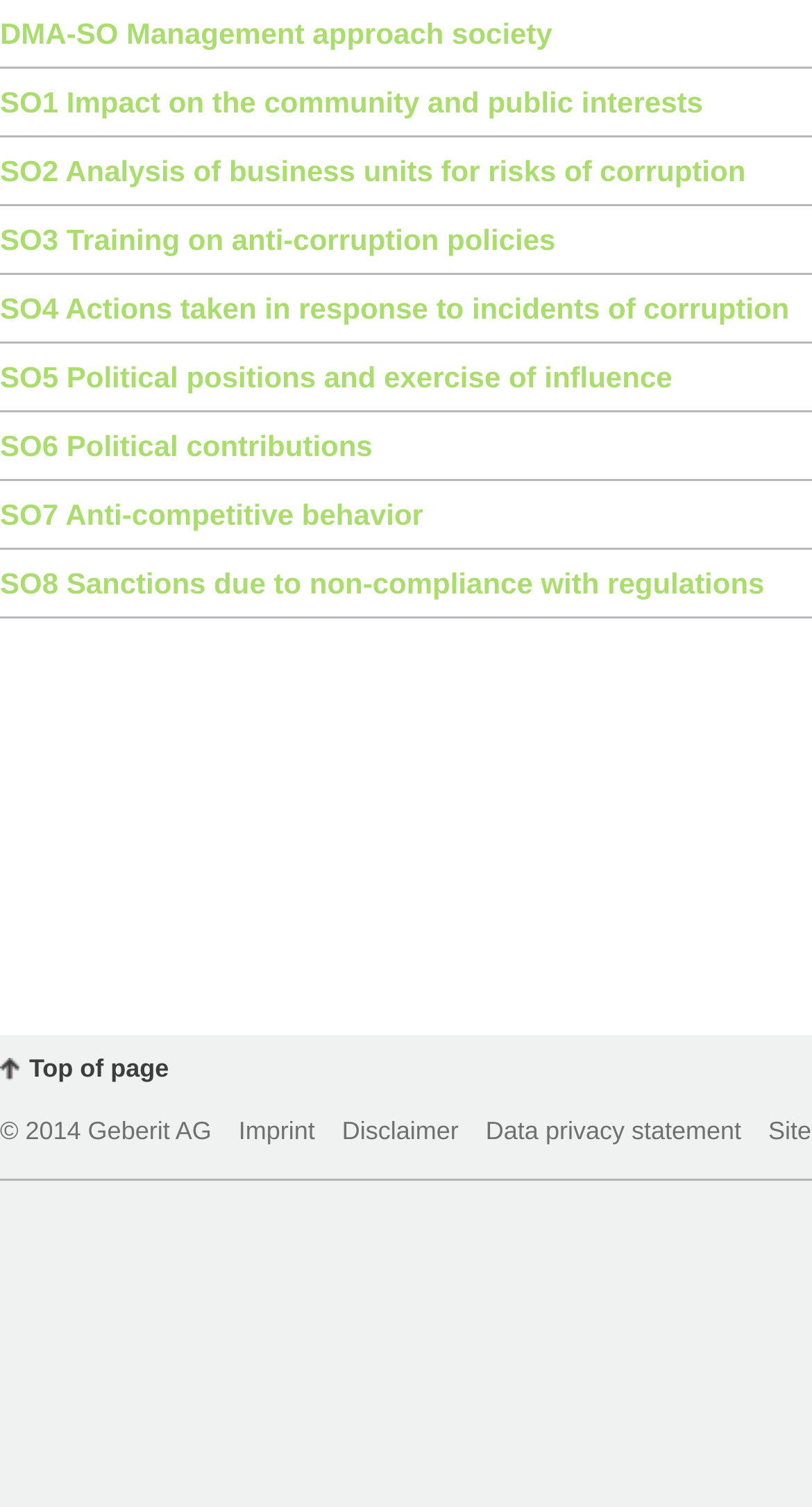Find and provide the bounding box coordinates for the UI element described here: "Imprint". The coordinates should be given as four float numbers between 0 and 1: [left, top, right, bottom].

[0.294, 0.742, 0.388, 0.759]